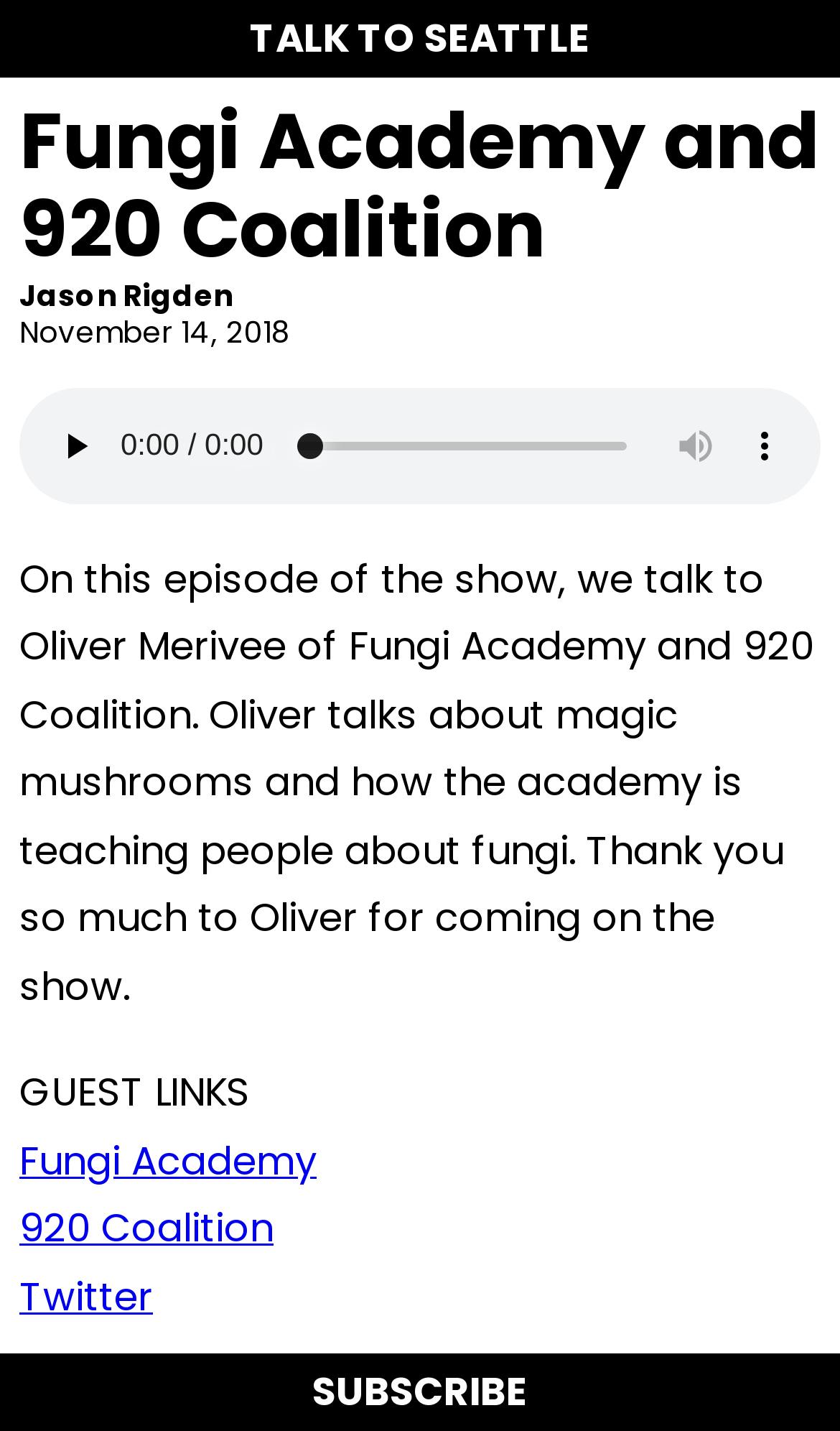Provide an in-depth description of the elements and layout of the webpage.

This webpage appears to be a podcast episode page. At the top, there is a title "TALK TO SEATTLE" in a prominent position. Below it, there is a main section that contains the episode's details. The episode title "Fungi Academy and 920 Coalition" is displayed prominently, followed by the host's name "Jason Rigden" and the episode's release date "November 14, 2018". 

An audio player is located below the episode details, which includes a play button, an audio time scrubber, a mute button, and a button to show more media controls. The audio player spans almost the entire width of the page.

Below the audio player, there is a brief summary of the episode, which describes the conversation with Oliver Merivee about magic mushrooms and the Fungi Academy. 

The webpage also includes a section for guest links, which lists links to Fungi Academy, 920 Coalition, and Twitter. Below this section, there is another section for show links. 

At the very bottom of the page, there is a call-to-action to "SUBSCRIBE".